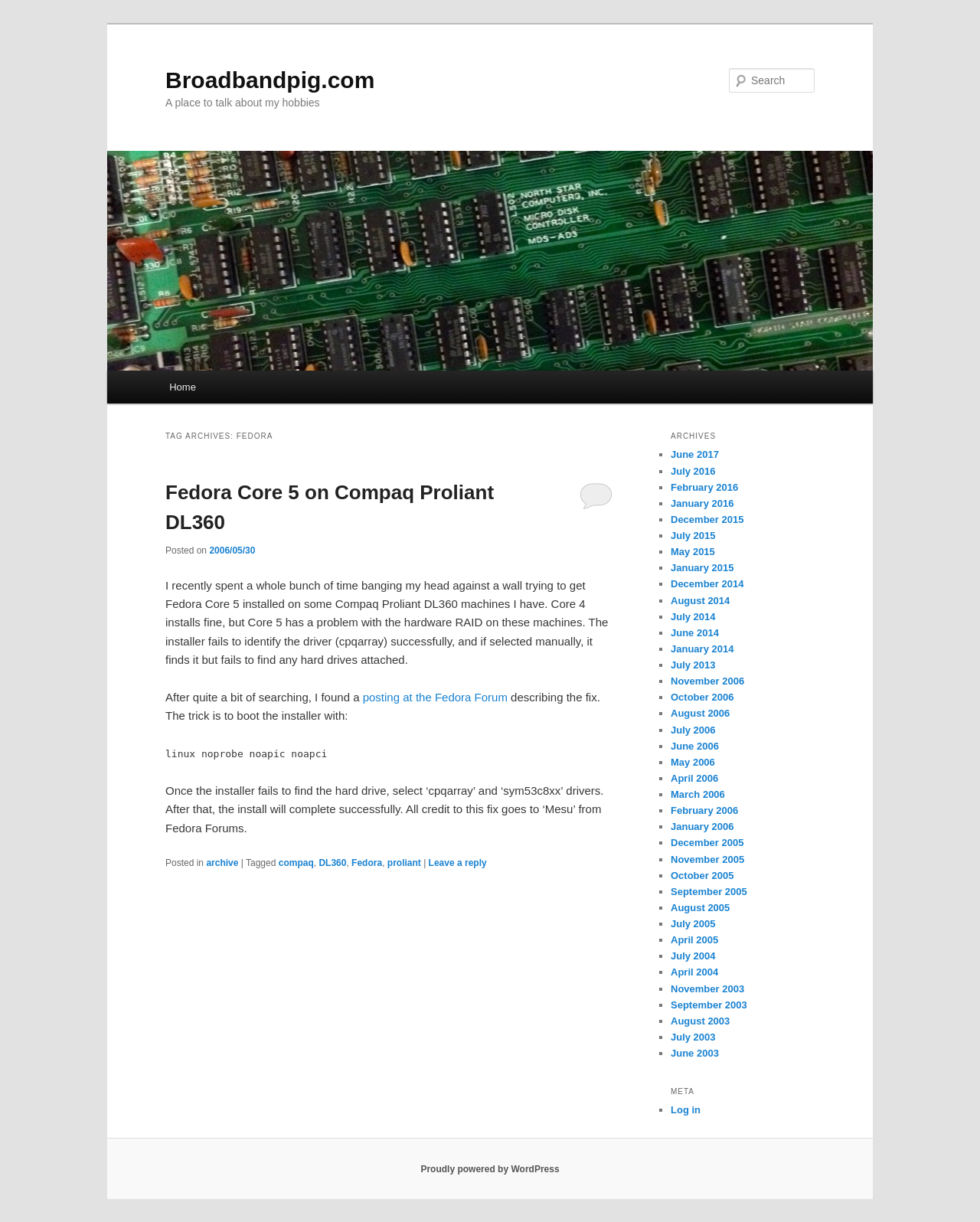Give a concise answer using only one word or phrase for this question:
What is the author's experience with Fedora Core 5?

Difficulty installing on Compaq Proliant DL360